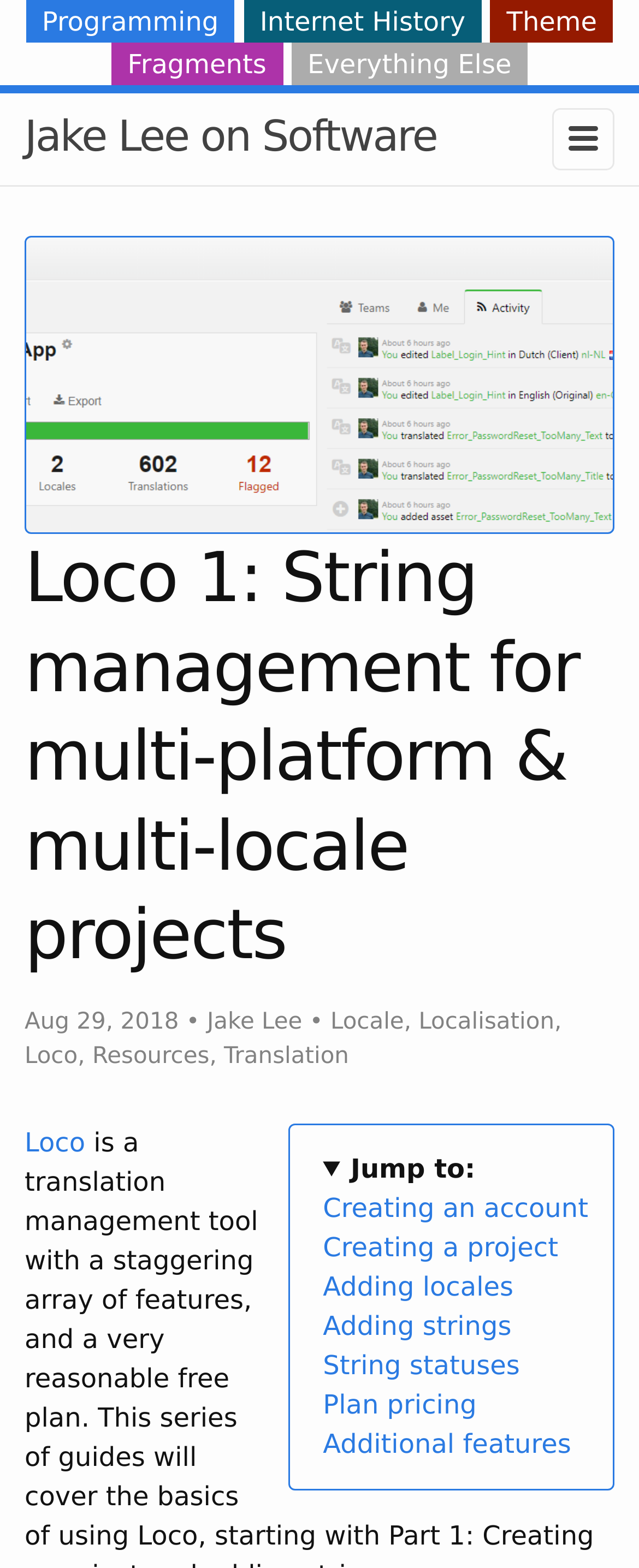Please give the bounding box coordinates of the area that should be clicked to fulfill the following instruction: "Jump to Creating an account". The coordinates should be in the format of four float numbers from 0 to 1, i.e., [left, top, right, bottom].

[0.505, 0.76, 0.921, 0.78]